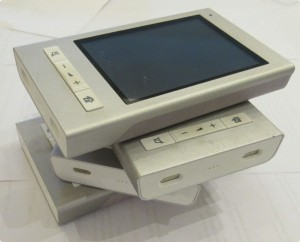Provide a short answer to the following question with just one word or phrase: What is the purpose of the physical buttons on the Sonos CR200 controllers?

To control the audio system